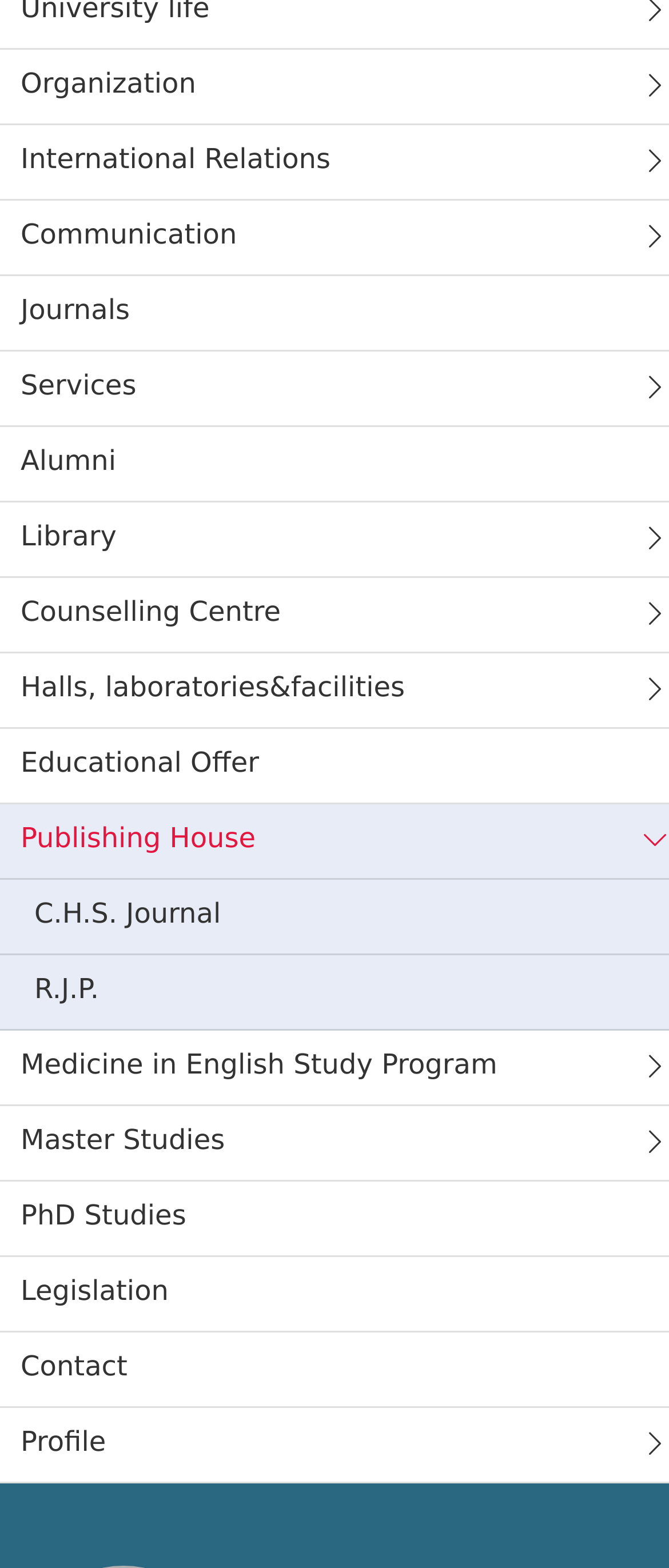Locate the bounding box coordinates of the area to click to fulfill this instruction: "Contact the university". The bounding box should be presented as four float numbers between 0 and 1, in the order [left, top, right, bottom].

[0.0, 0.85, 1.0, 0.898]